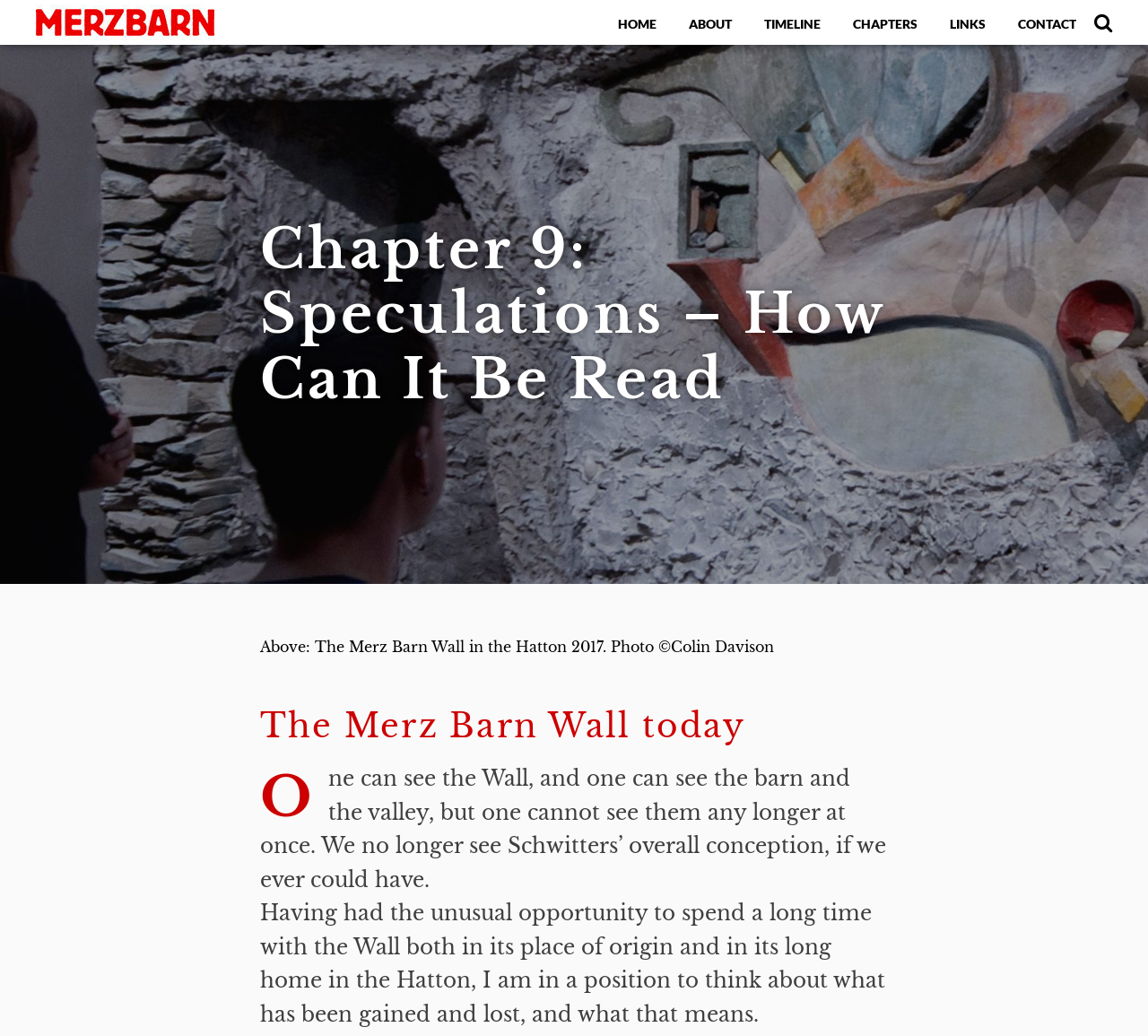Locate the bounding box coordinates of the element to click to perform the following action: 'search something'. The coordinates should be given as four float values between 0 and 1, in the form of [left, top, right, bottom].

[0.953, 0.014, 0.969, 0.033]